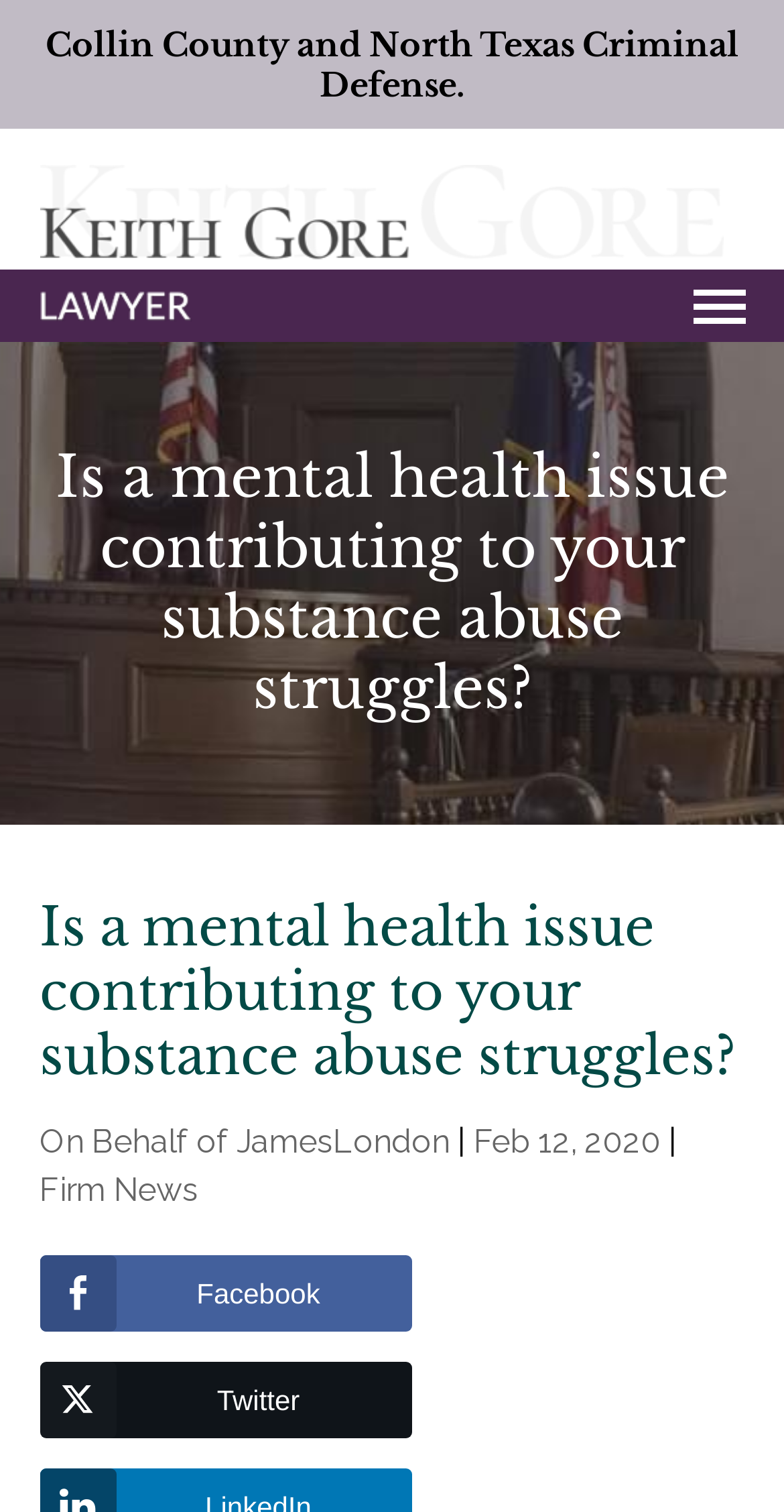Respond with a single word or phrase:
What is the name of the firm mentioned on the webpage?

James London